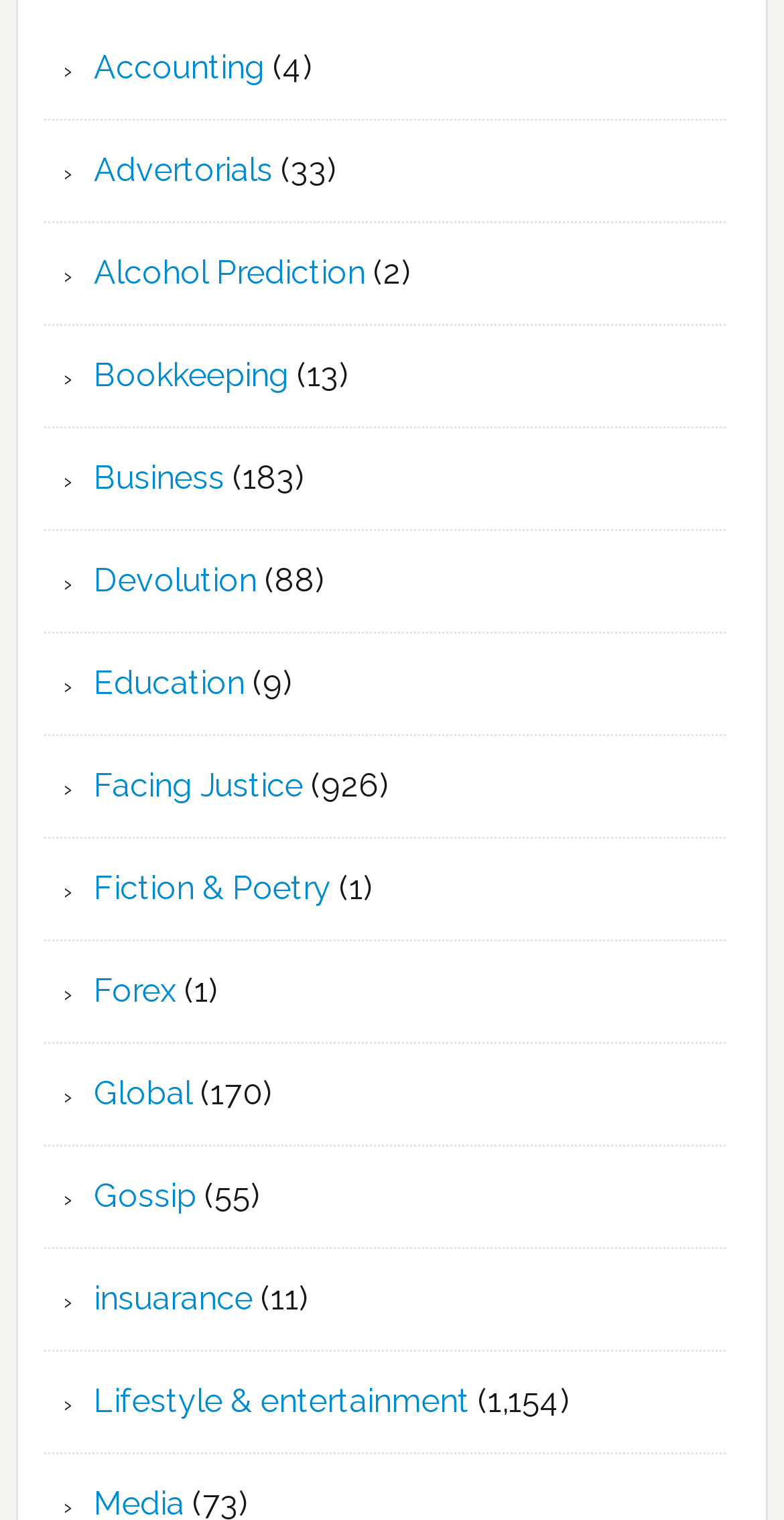Is there a category related to finance?
Use the screenshot to answer the question with a single word or phrase.

Yes